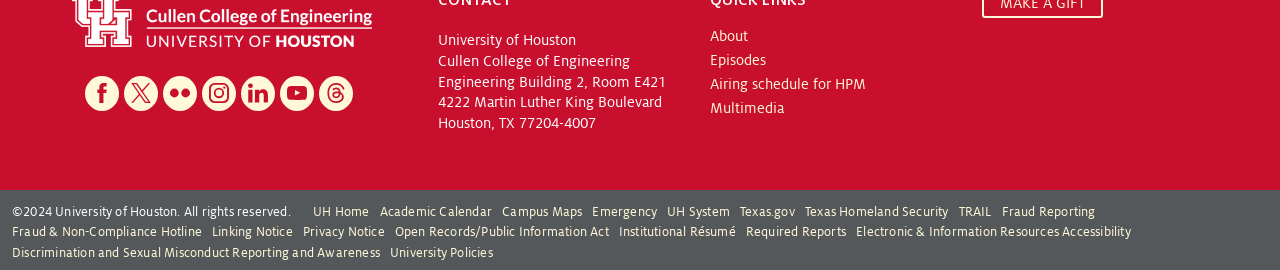Given the element description Texas Homeland Security, specify the bounding box coordinates of the corresponding UI element in the format (top-left x, top-left y, bottom-right x, bottom-right y). All values must be between 0 and 1.

[0.629, 0.759, 0.741, 0.811]